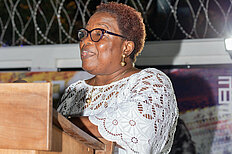Describe every aspect of the image in detail.

The image features a woman with short, curly hair, smiling warmly while speaking at a podium. She wears stylish glasses and a white embroidered top, suggesting a formal or celebratory occasion. Behind her is a blurred backdrop that hints at a vibrant gathering, possibly related to a graduation or training ceremony. This setting aligns with the event being commemorated, which involves the graduation of participants from the FES Ghana’s Young Leaders Programme and Women in Politics Training Programme. The atmosphere appears joyous and engaging, indicative of a significant milestone for the graduates.